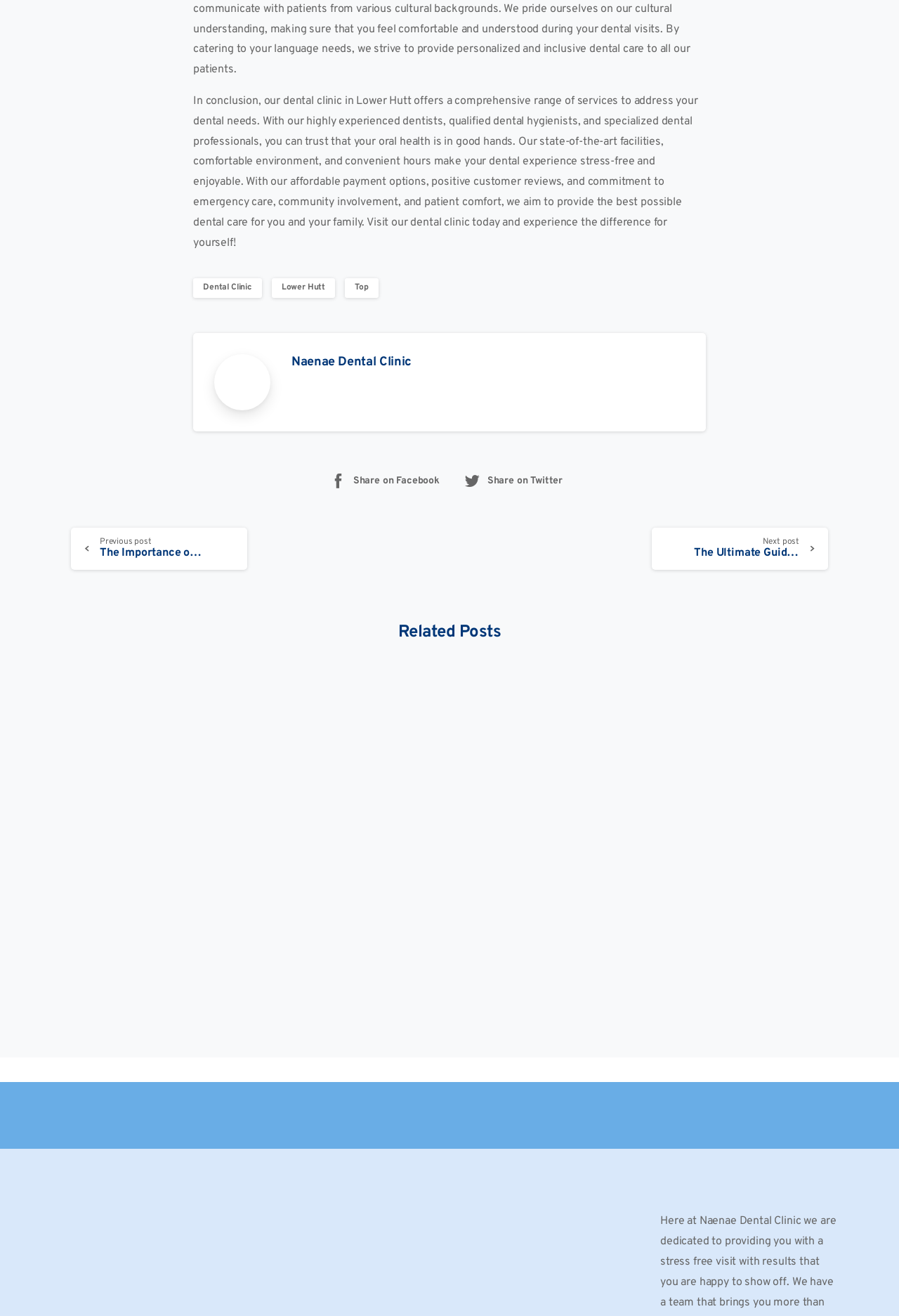Examine the screenshot and answer the question in as much detail as possible: What is the topic of the first related post?

The first related post has an image with the text '5 Tips for a Successful Dental Check-up in Lower Hutt', indicating that the topic of the post is dental check-up.